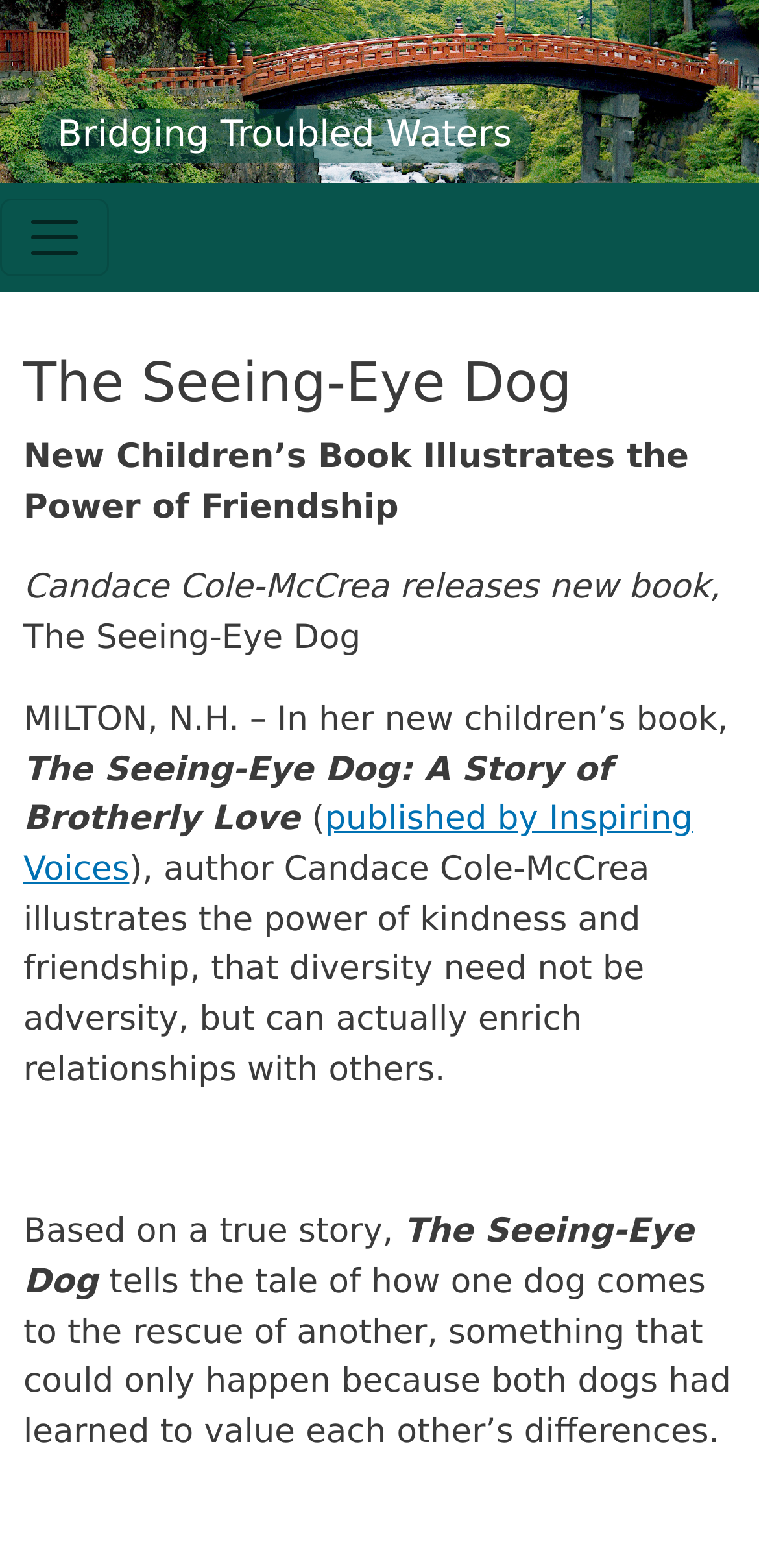Identify the bounding box coordinates for the UI element described as: "aria-label="Toggle navigation"". The coordinates should be provided as four floats between 0 and 1: [left, top, right, bottom].

[0.0, 0.126, 0.144, 0.176]